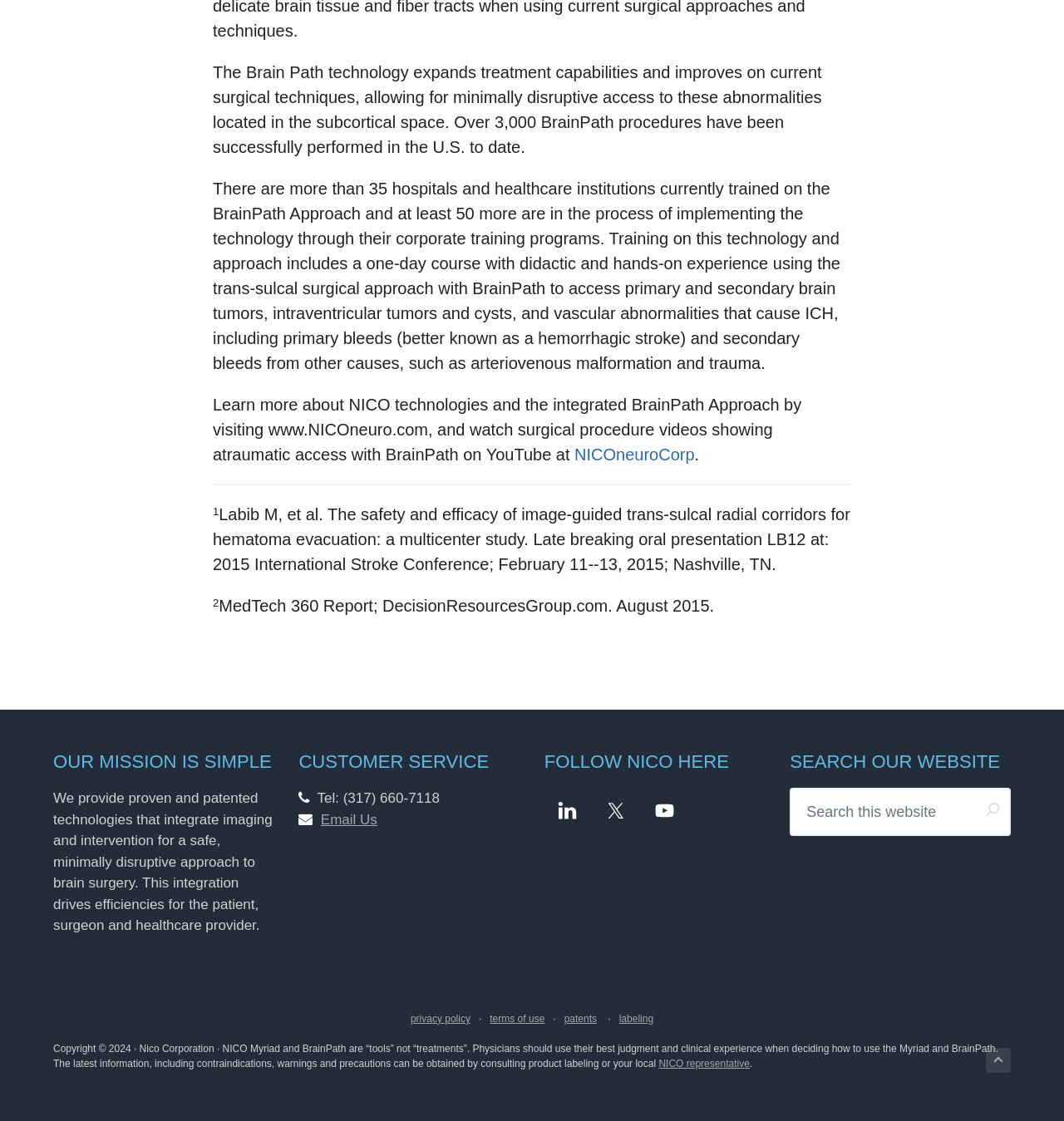Locate the bounding box coordinates of the element I should click to achieve the following instruction: "View privacy policy".

[0.386, 0.902, 0.442, 0.915]